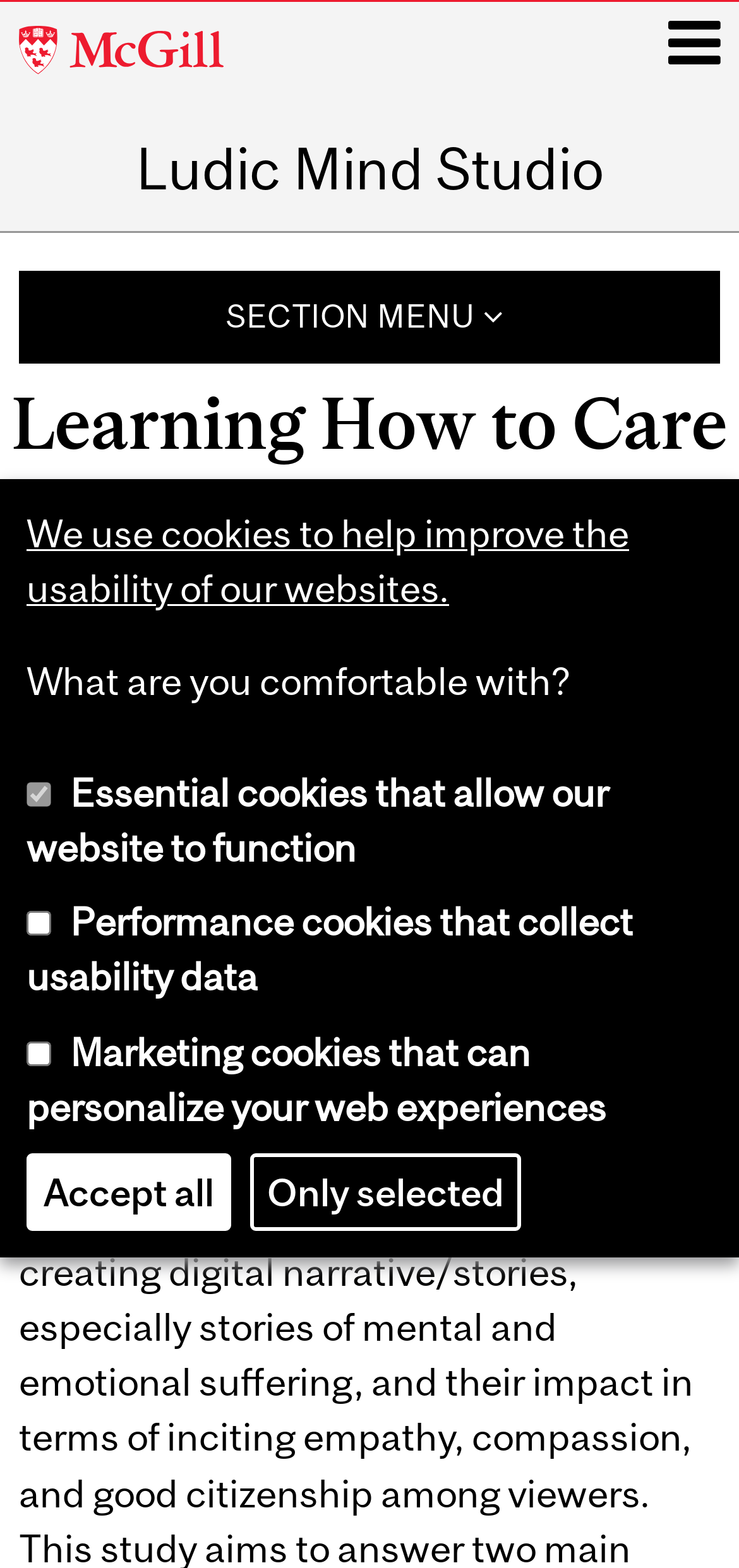What is the name of the studio associated with this website?
Using the visual information, reply with a single word or short phrase.

Ludic Mind Studio